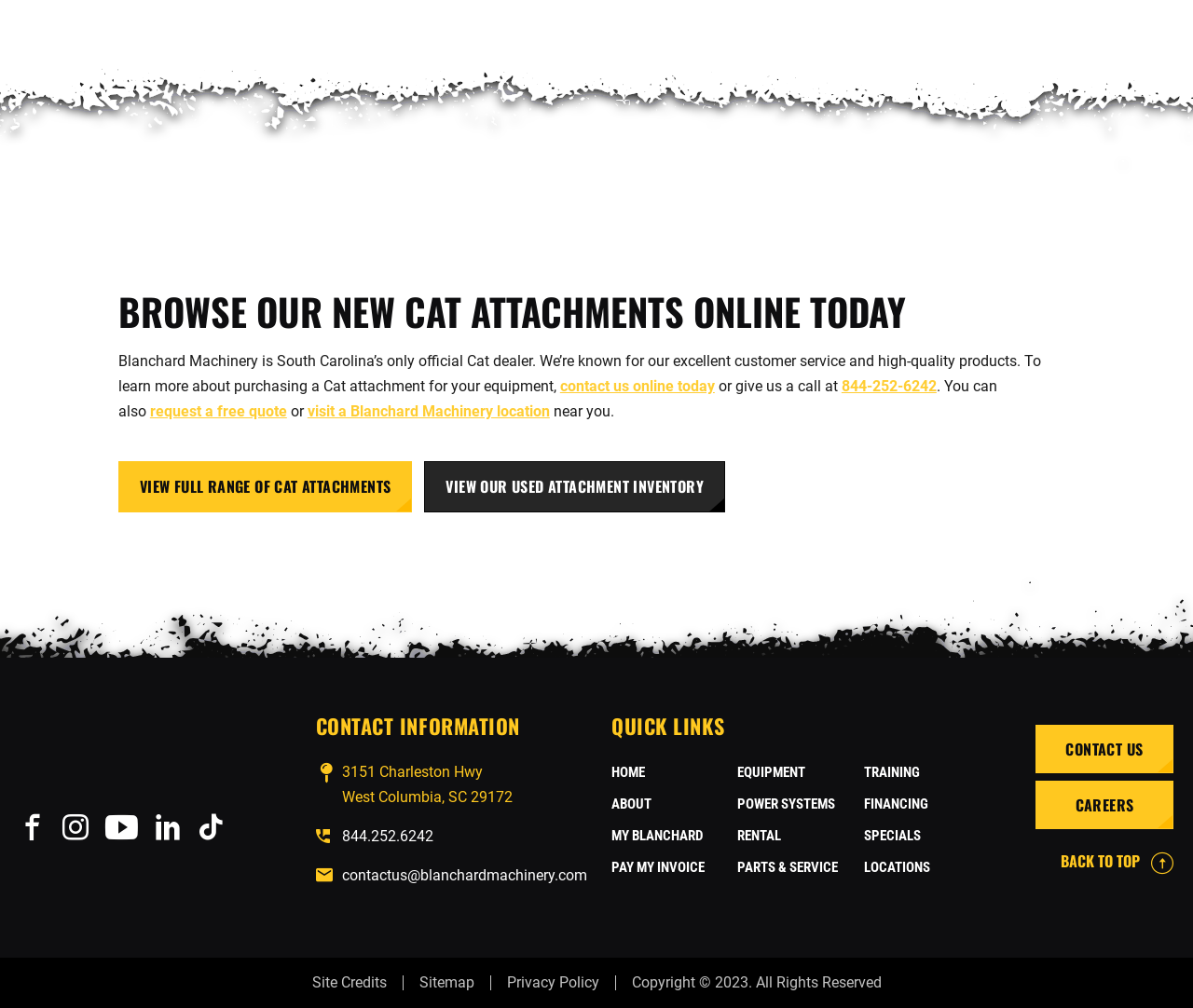Using a single word or phrase, answer the following question: 
What is Blanchard Machinery?

Cat dealer